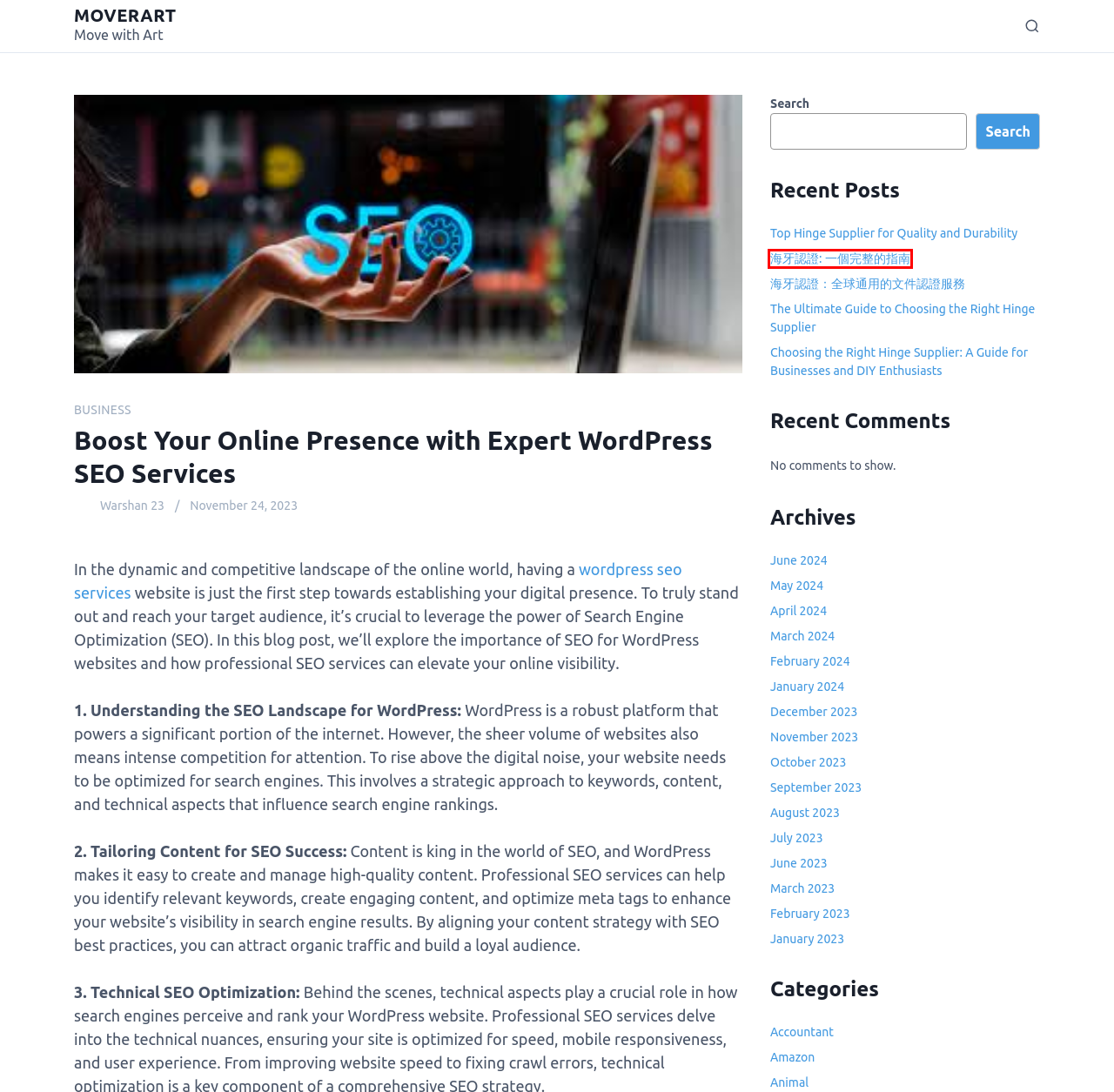Assess the screenshot of a webpage with a red bounding box and determine which webpage description most accurately matches the new page after clicking the element within the red box. Here are the options:
A. October 2023 - MoverArt
B. Amazon Archives - MoverArt
C. July 2023 - MoverArt
D. Choosing the Right Hinge Supplier: A Guide for Businesses and DIY Enthusiasts - MoverArt
E. Top Hinge Supplier for Quality and Durability - MoverArt
F. MoverArt - Move with Art
G. 海牙認證: 一個完整的指南 - MoverArt
H. June 2023 - MoverArt

G